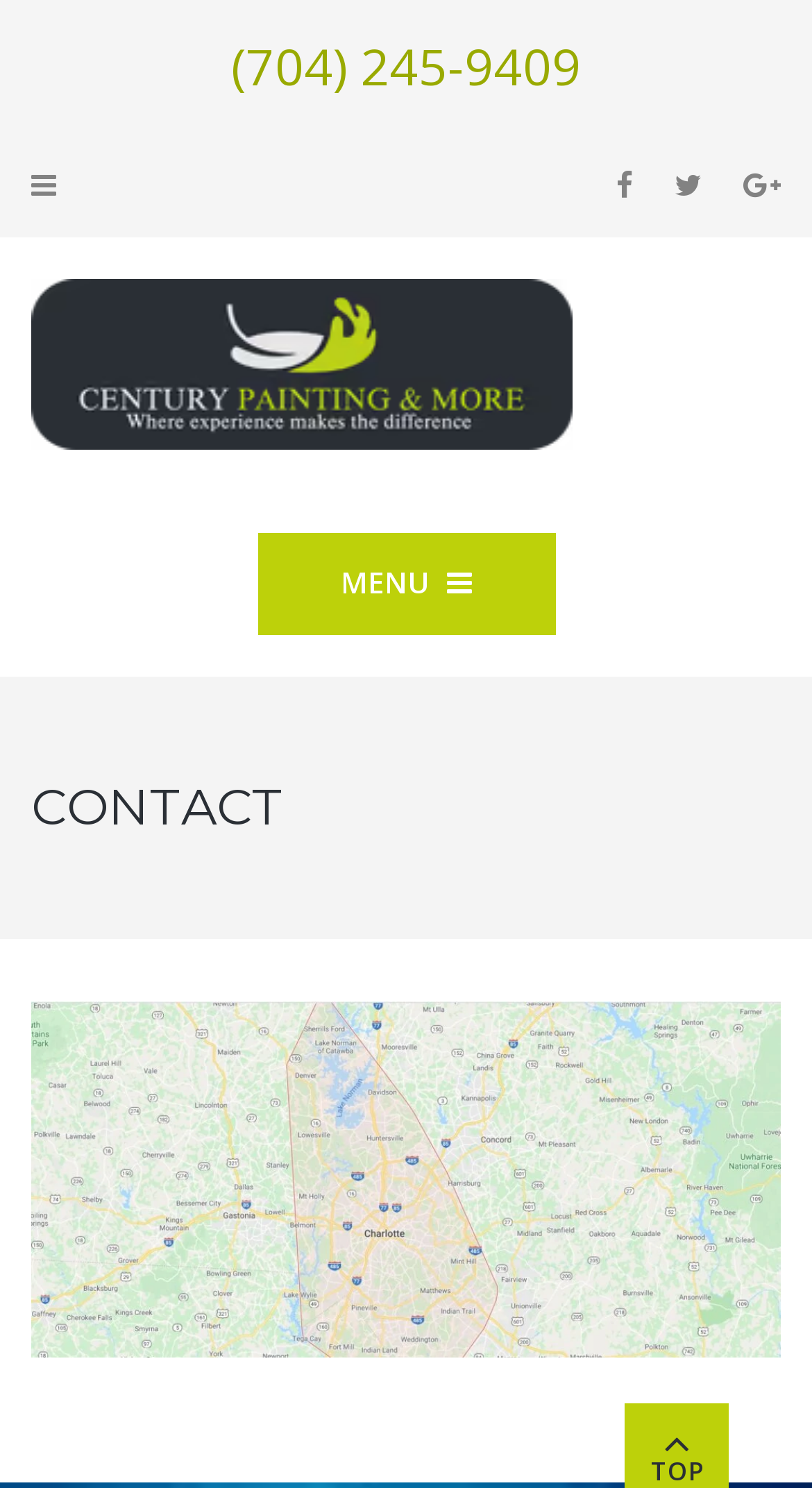Refer to the image and provide a thorough answer to this question:
What is the phone number to contact?

The phone number to contact is located at the top of the webpage, inside a link element, which is '(704) 245-9409'.